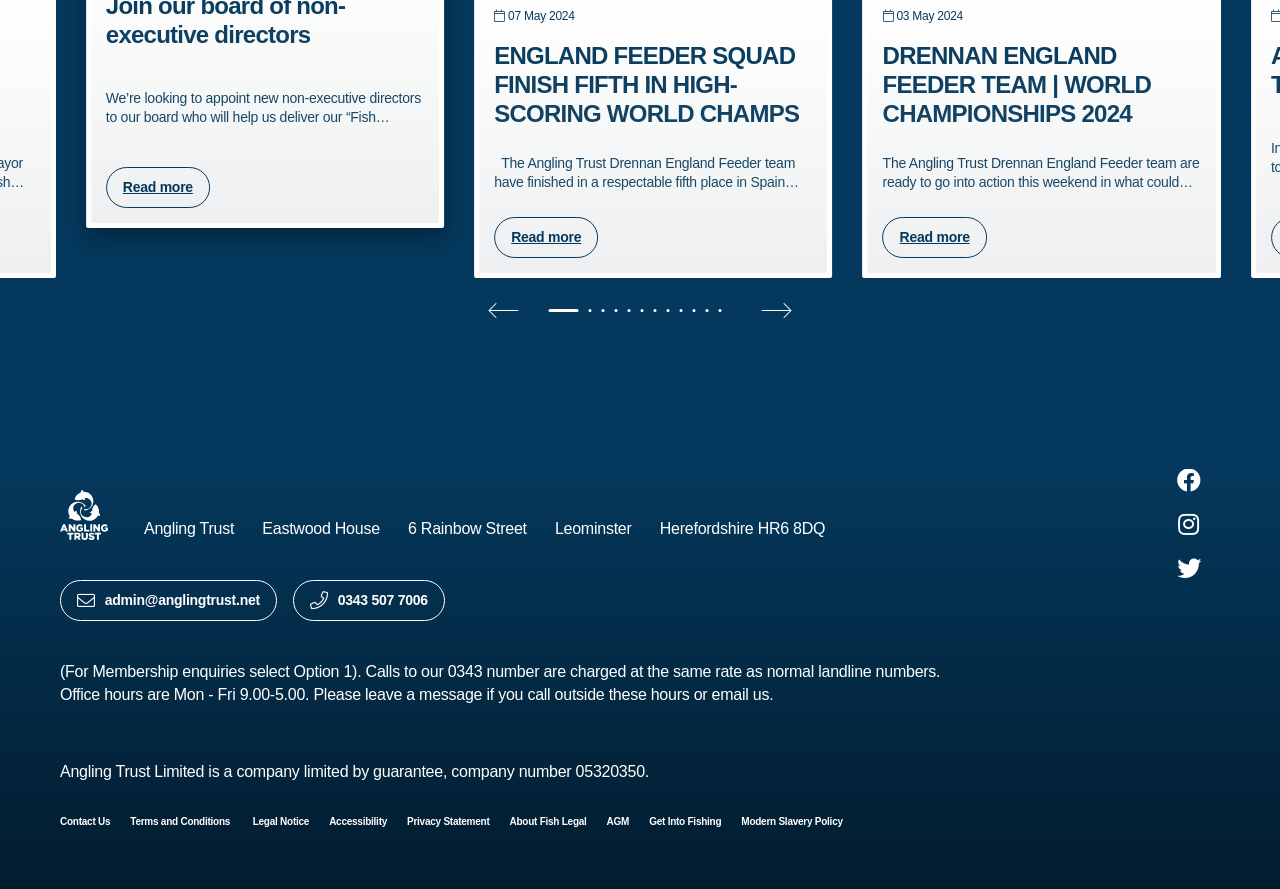How many links are in the footer of the page?
Based on the image, provide a one-word or brief-phrase response.

9